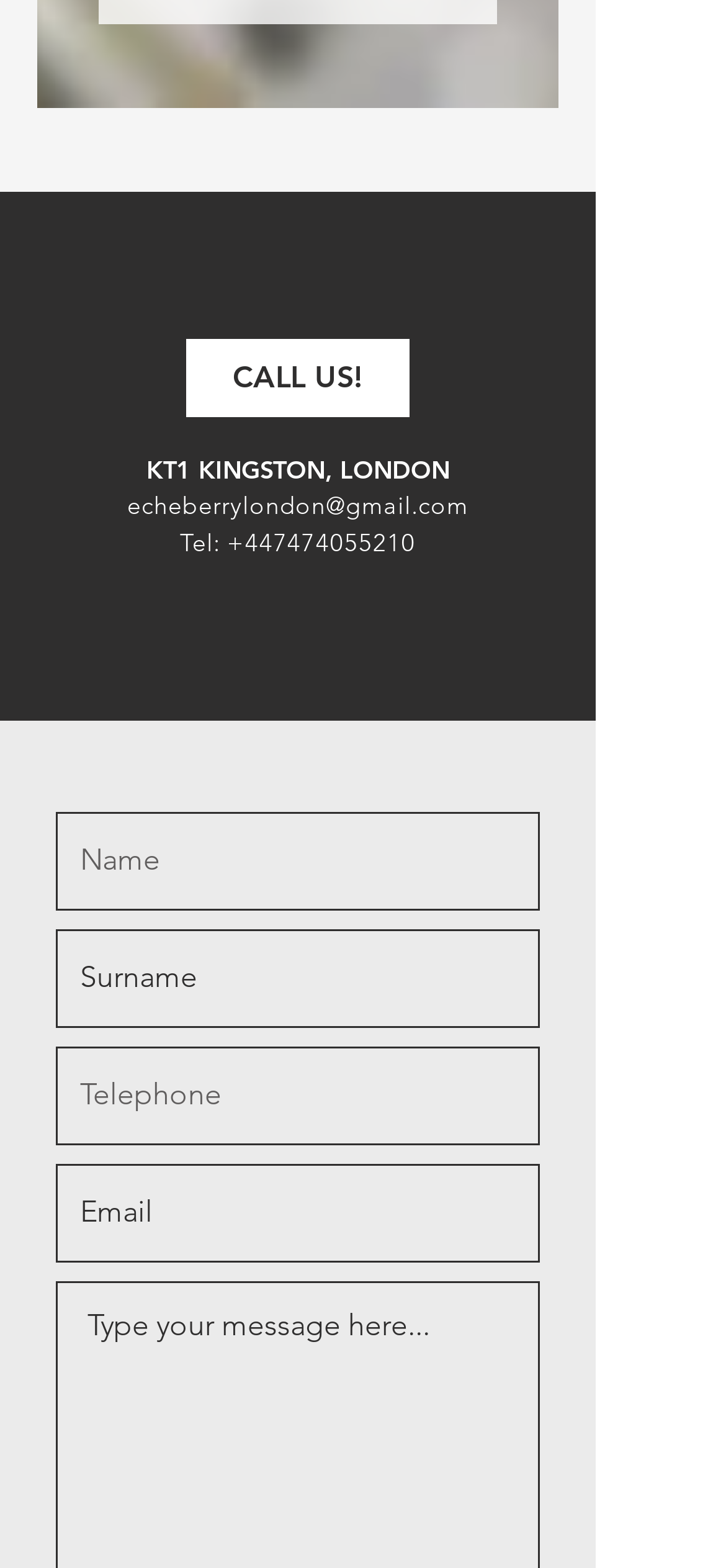Please provide a brief answer to the following inquiry using a single word or phrase:
What is the purpose of the contact form?

To get in touch